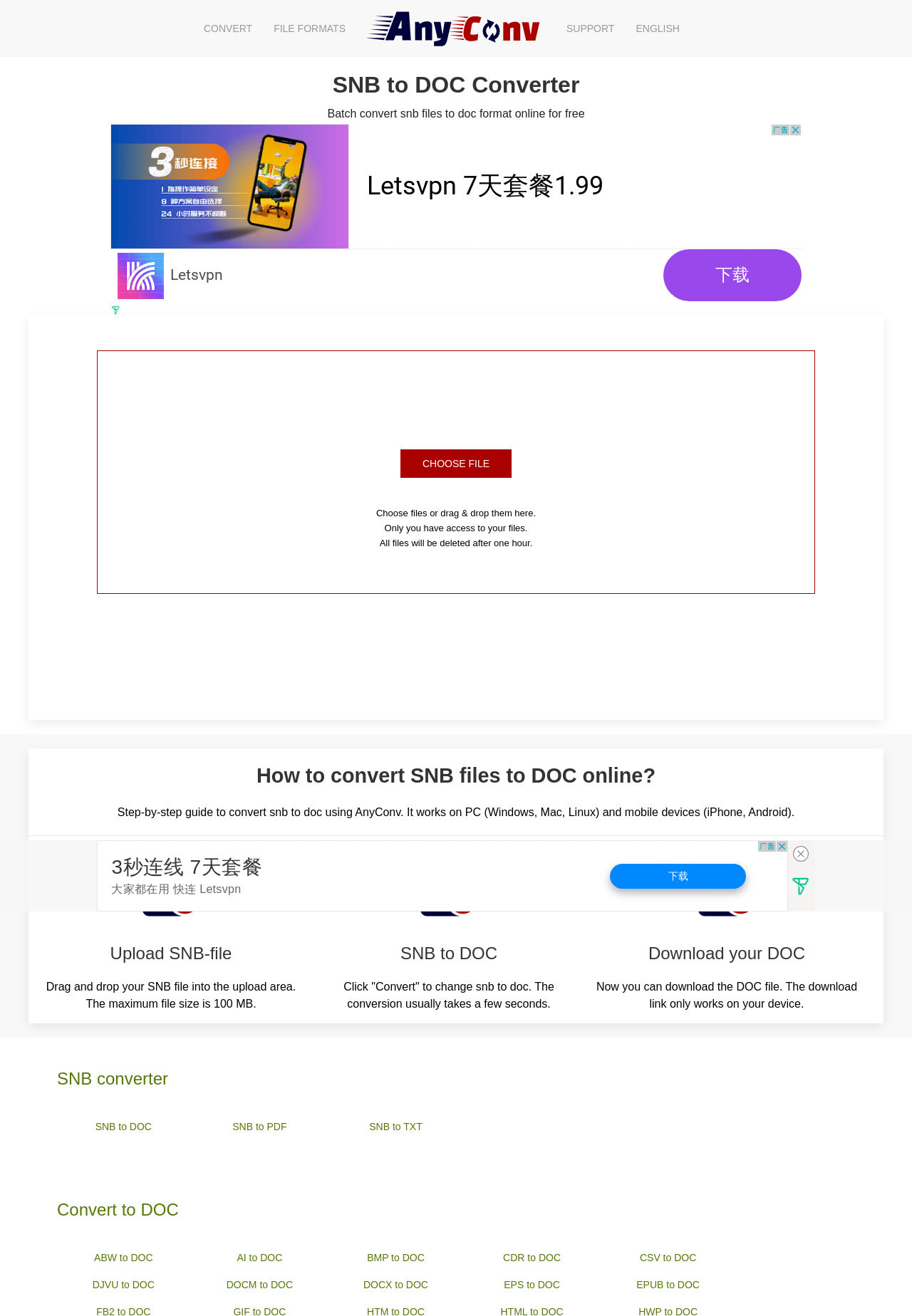Determine the bounding box coordinates for the region that must be clicked to execute the following instruction: "Click the SUPPORT link".

[0.609, 0.0, 0.685, 0.043]